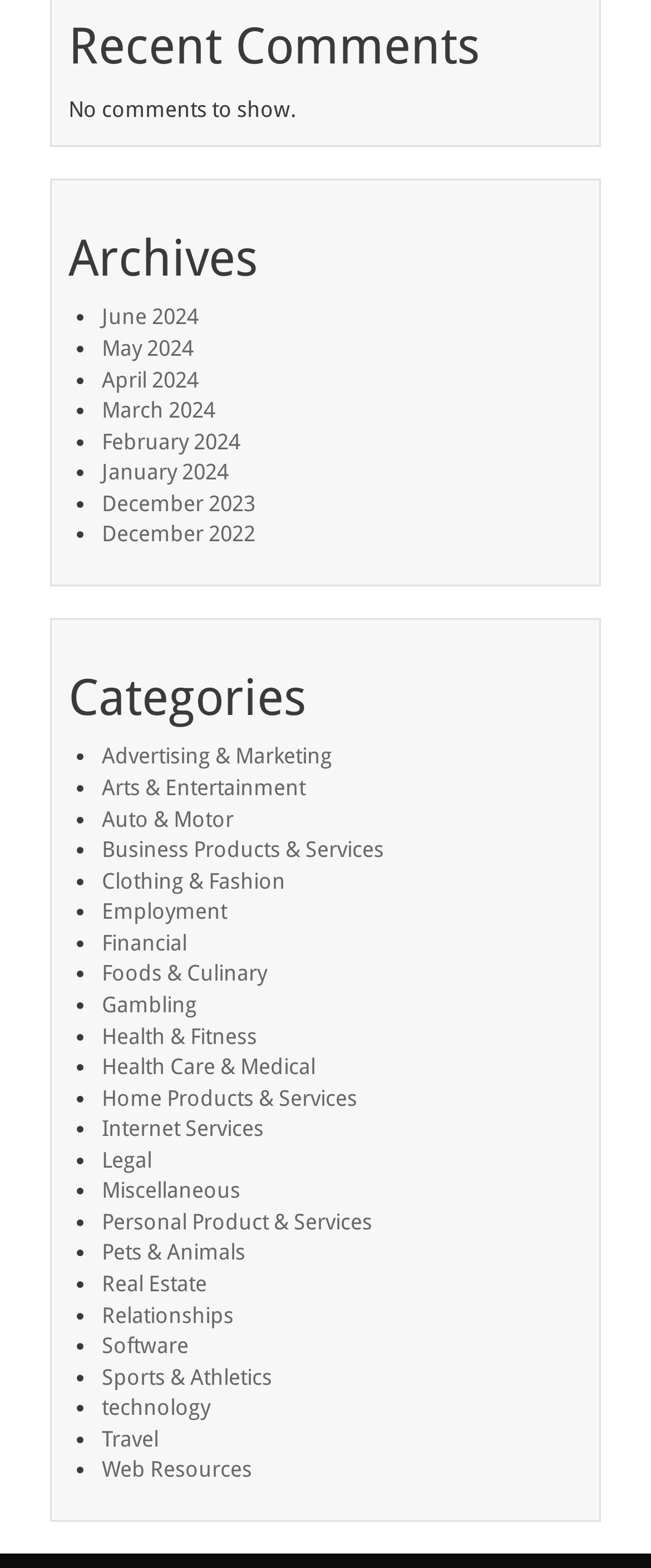Locate the bounding box coordinates of the element that should be clicked to execute the following instruction: "Browse Travel links".

[0.156, 0.91, 0.244, 0.926]